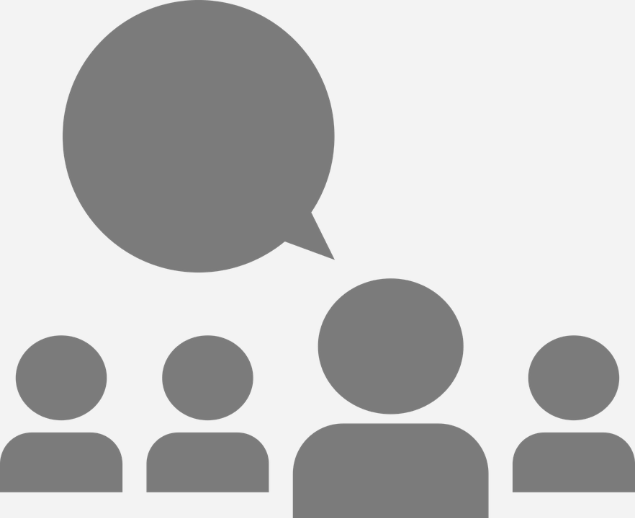Look at the image and write a detailed answer to the question: 
What color palette is used in the design?

The design uses a grayscale palette, which symbolizes clarity and focus on the central theme of connection and dialogue in social media marketing, emphasizing the importance of communication and interaction among users on platforms like Facebook.